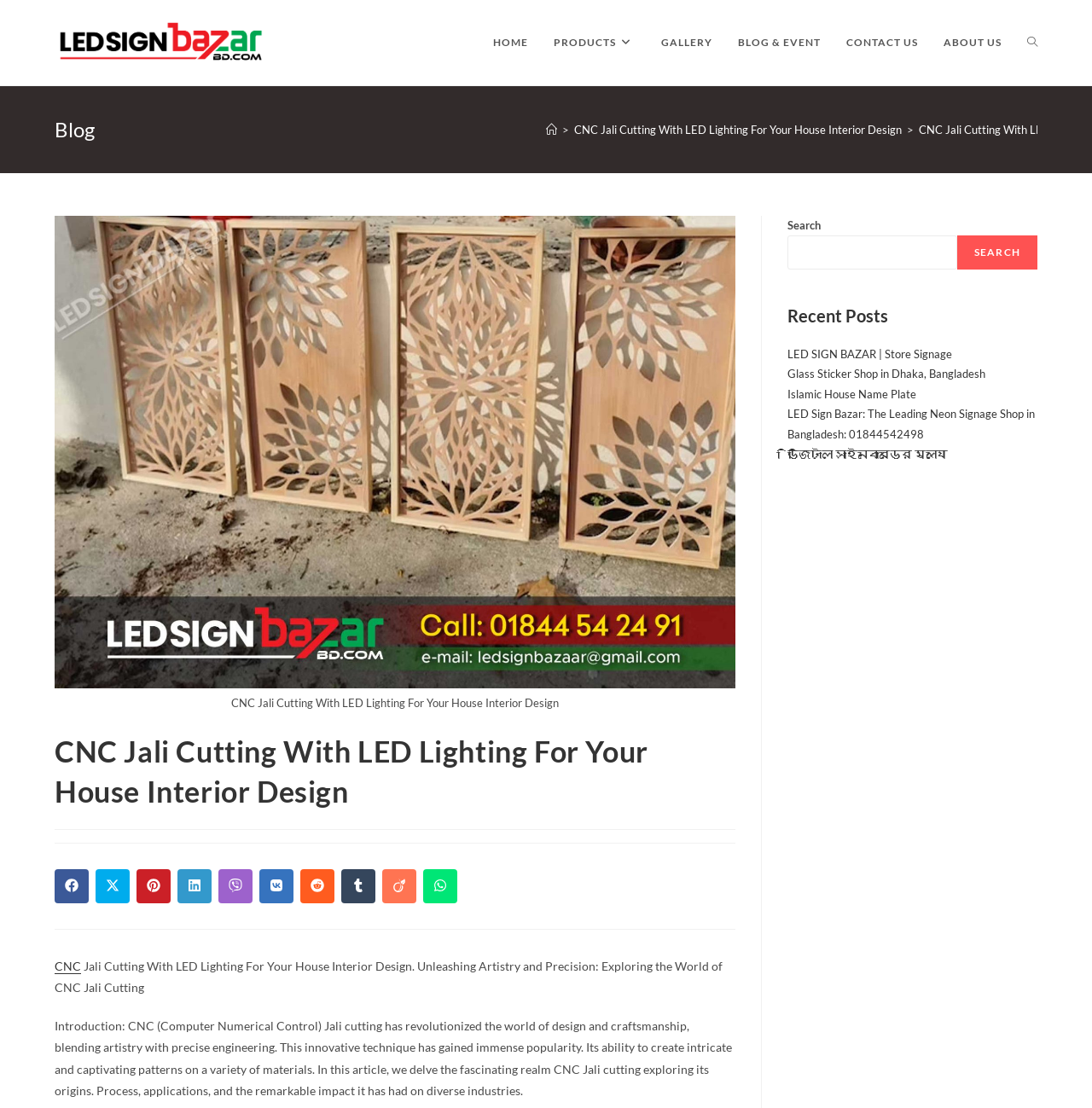Please identify the bounding box coordinates of the area that needs to be clicked to fulfill the following instruction: "Read the blog post about LED SIGN BAZAR."

[0.721, 0.313, 0.872, 0.326]